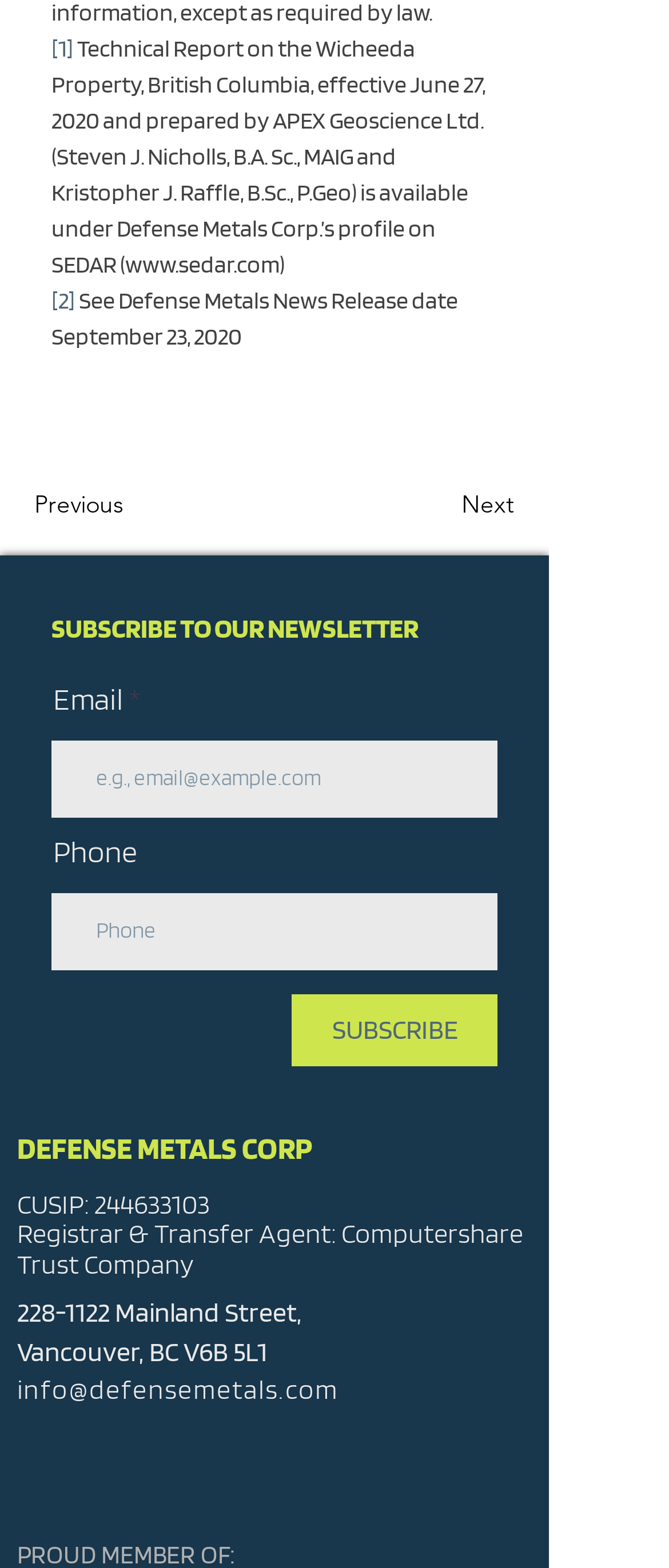Determine the bounding box coordinates of the clickable area required to perform the following instruction: "Enter email address". The coordinates should be represented as four float numbers between 0 and 1: [left, top, right, bottom].

[0.077, 0.472, 0.744, 0.521]